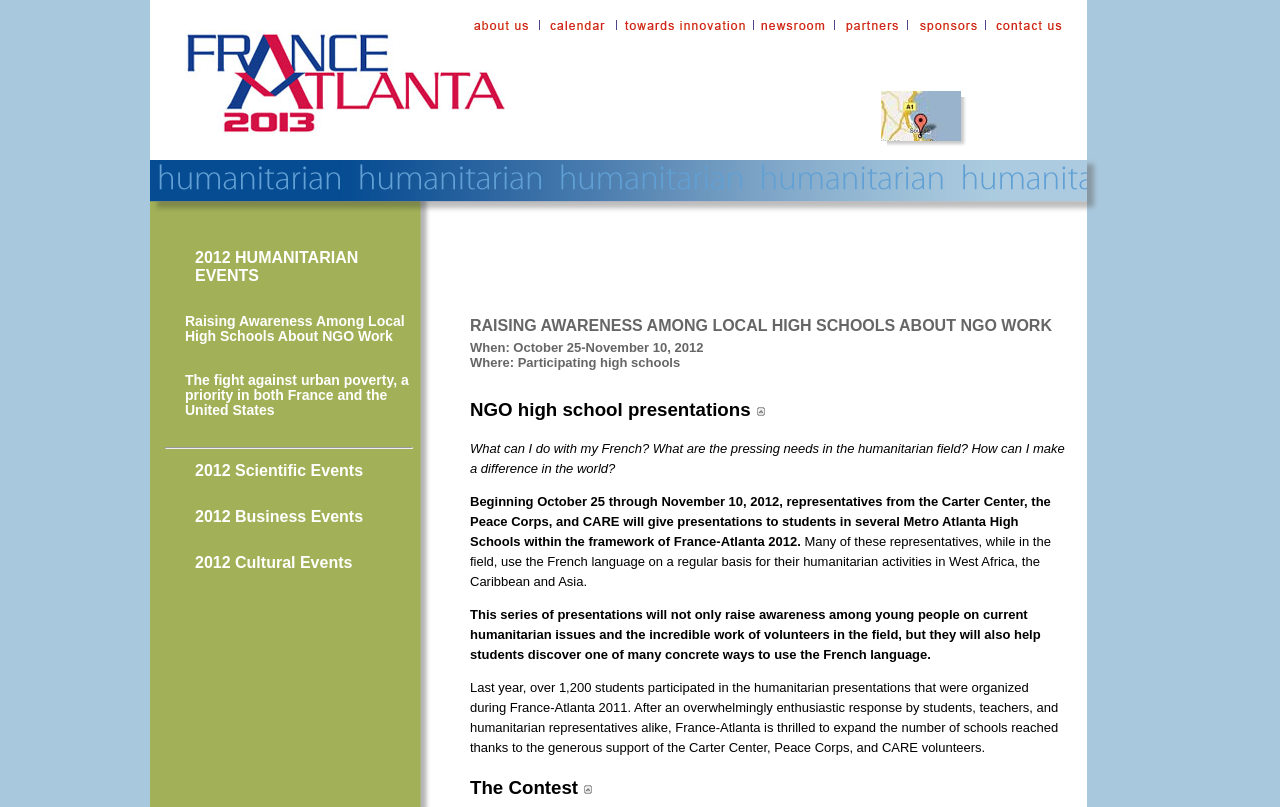Analyze the image and answer the question with as much detail as possible: 
How many students participated in the humanitarian presentations last year?

According to the webpage, over 1,200 students participated in the humanitarian presentations last year, as mentioned in the text 'Last year, over 1,200 students participated in the humanitarian presentations that were organized during France-Atlanta 2011.'